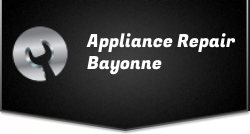Craft a thorough explanation of what is depicted in the image.

The image features a sleek logo for “Appliance Repair Bayonne,” prominently highlighted against a dark background. The design includes a circular graphic depicting a wrench, symbolizing repair and maintenance, which is complemented by the bold, modern typography of the company’s name. This logo effectively communicates the company’s commitment to appliance repair services in Bayonne, making it instantly recognizable to potential customers seeking reliable assistance with their appliances.